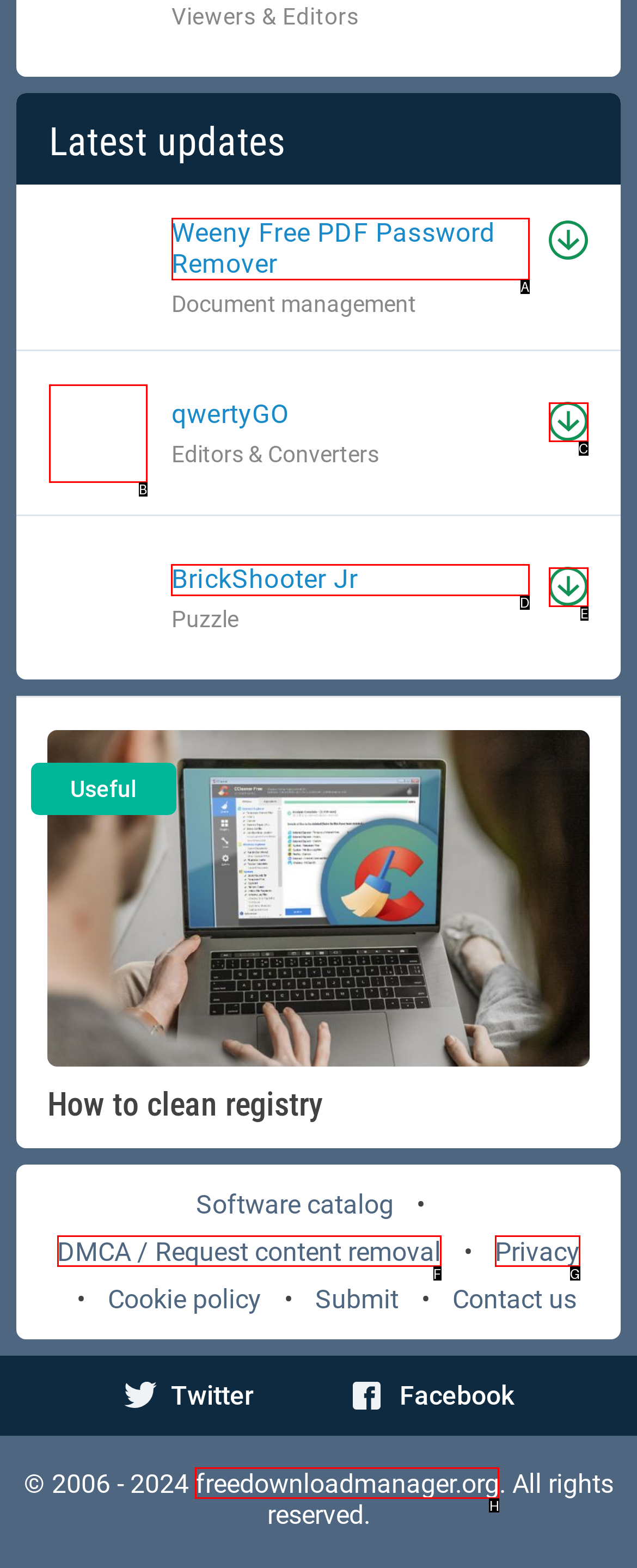Determine which HTML element should be clicked for this task: Click on the Home link
Provide the option's letter from the available choices.

None